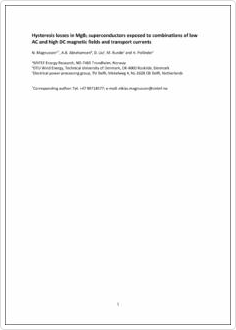Use a single word or phrase to answer the following:
What type of generators are the MgB2 superconductors used for?

Wind turbine generators